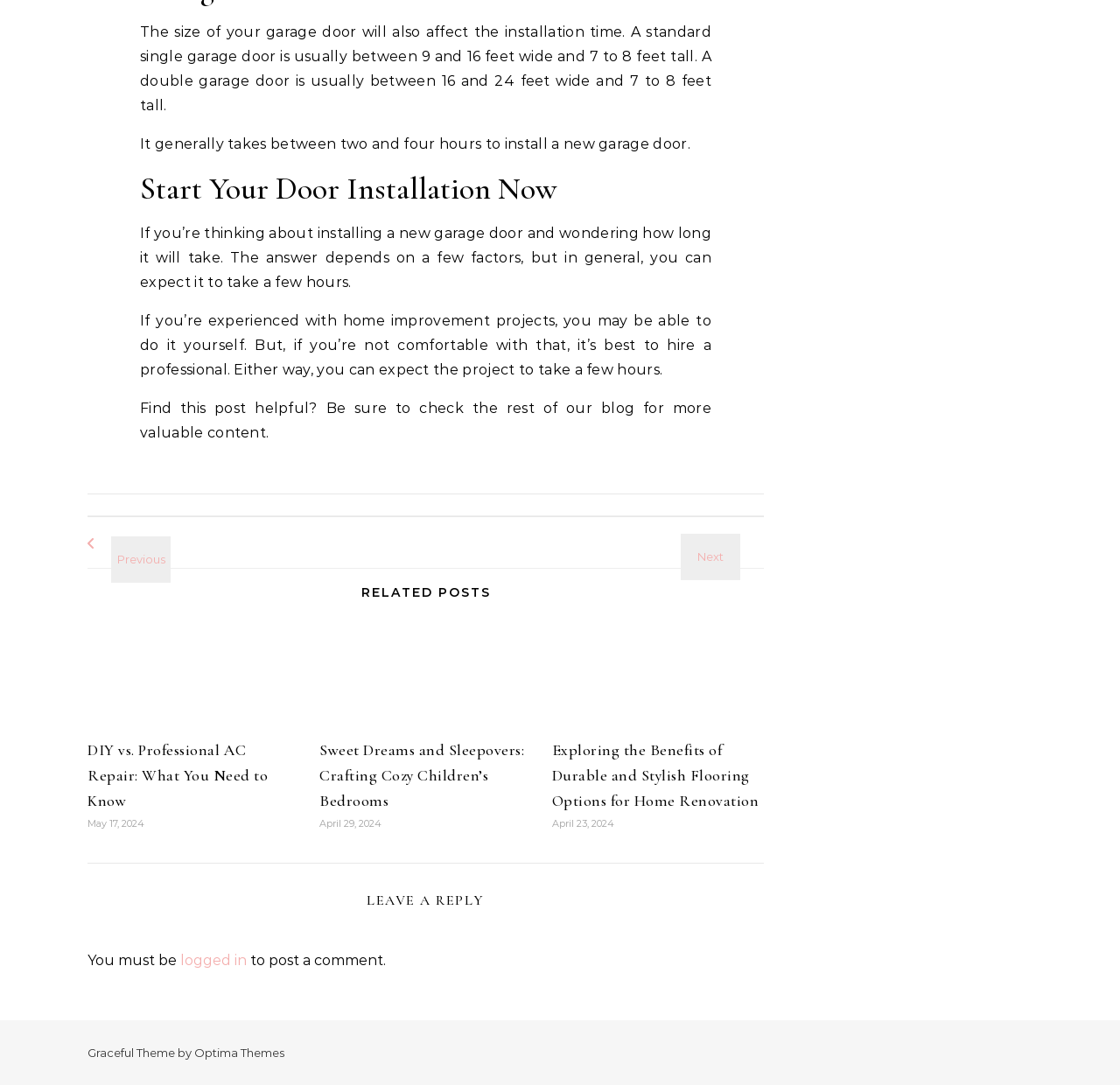Could you provide the bounding box coordinates for the portion of the screen to click to complete this instruction: "Click the 'Next' link"?

[0.612, 0.492, 0.682, 0.506]